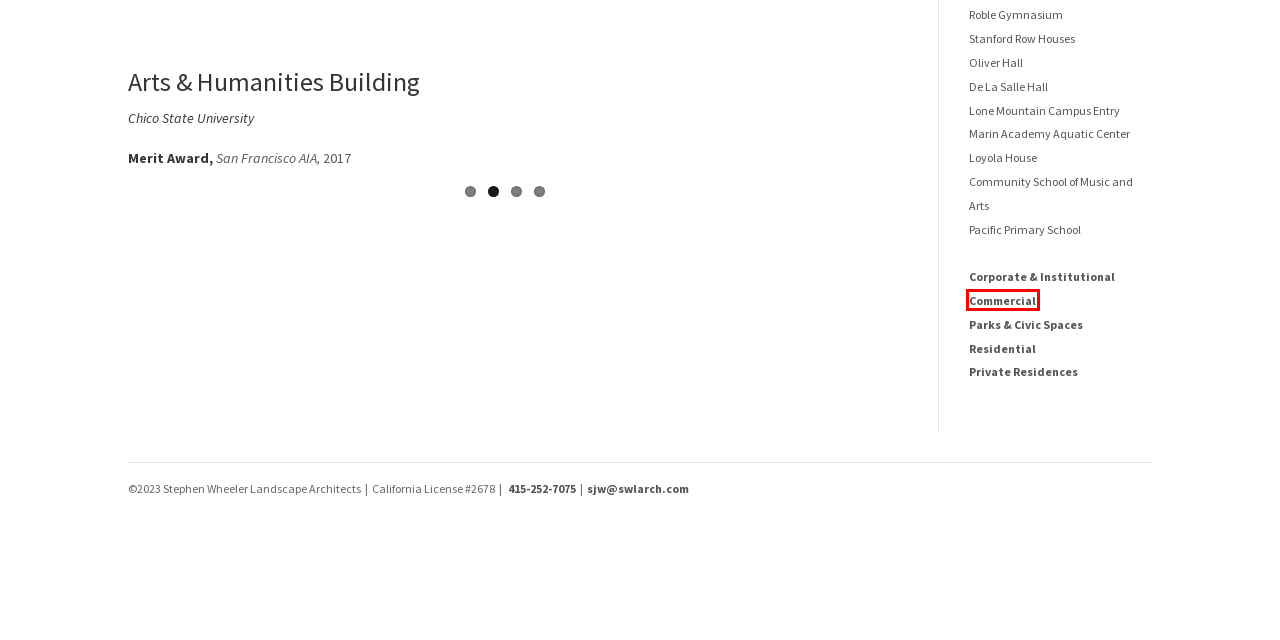With the provided screenshot showing a webpage and a red bounding box, determine which webpage description best fits the new page that appears after clicking the element inside the red box. Here are the options:
A. Loyola House | Stephen Wheeler Landscape Architects
B. Stanford Row Houses | Stephen Wheeler Landscape Architects
C. Lone Mountain Campus Entry | Stephen Wheeler Landscape Architects
D. Commercial | Stephen Wheeler Landscape Architects
E. De La Salle Hall | Stephen Wheeler Landscape Architects
F. Parks & Civic Spaces | Stephen Wheeler Landscape Architects
G. Corporate & Institutional | Stephen Wheeler Landscape Architects
H. Oliver Hall | Stephen Wheeler Landscape Architects

D